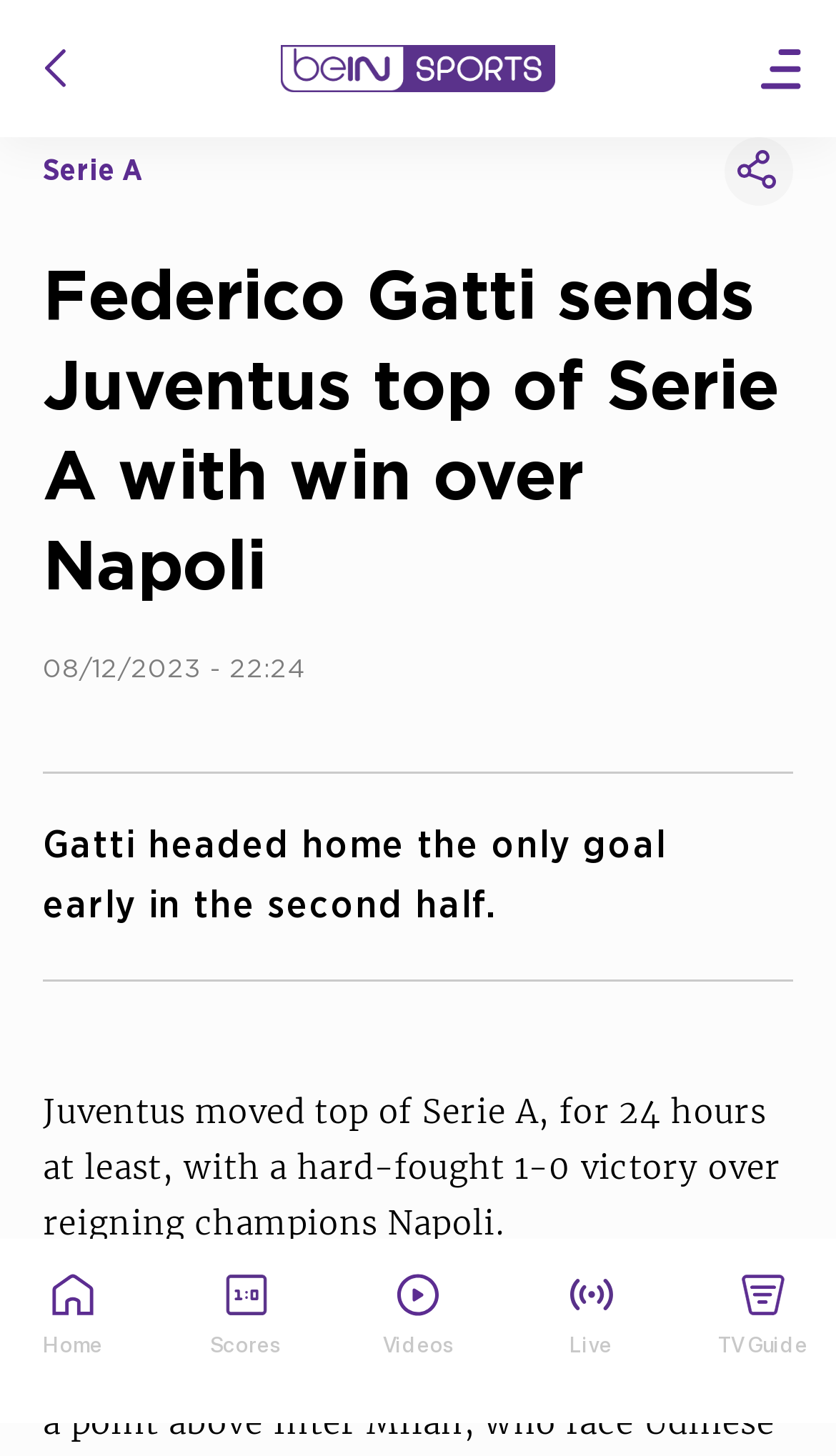Describe in detail what you see on the webpage.

The webpage appears to be a sports news article from beIN SPORTS, with a focus on a Serie A match between Juventus and Napoli. At the top left corner, there is a button with an "icon back" image, and next to it, a link with the beIN SPORTS logo. On the top right corner, there is an "Open Menu Icon" button.

Below the top navigation bar, there is a heading that reads "Serie A" and a button that can be expanded to show more options. The main article title, "Federico Gatti sends Juventus top of Serie A with win over Napoli", is displayed prominently across the top of the page.

Underneath the title, there is a timestamp indicating that the article was published on 08/12/2023 at 22:24. The main content of the article is a summary of the match, with the key point being that Gatti scored the only goal early in the second half. The article continues with a brief description of the match, stating that Juventus moved top of Serie A with a hard-fought 1-0 victory over Napoli.

At the bottom of the page, there are five links: "Home", "Scores", "Videos", "Live", and "TV Guide", each accompanied by an icon. The "Live" link has a selected icon, indicating that it may be the current page or a highlighted feature.